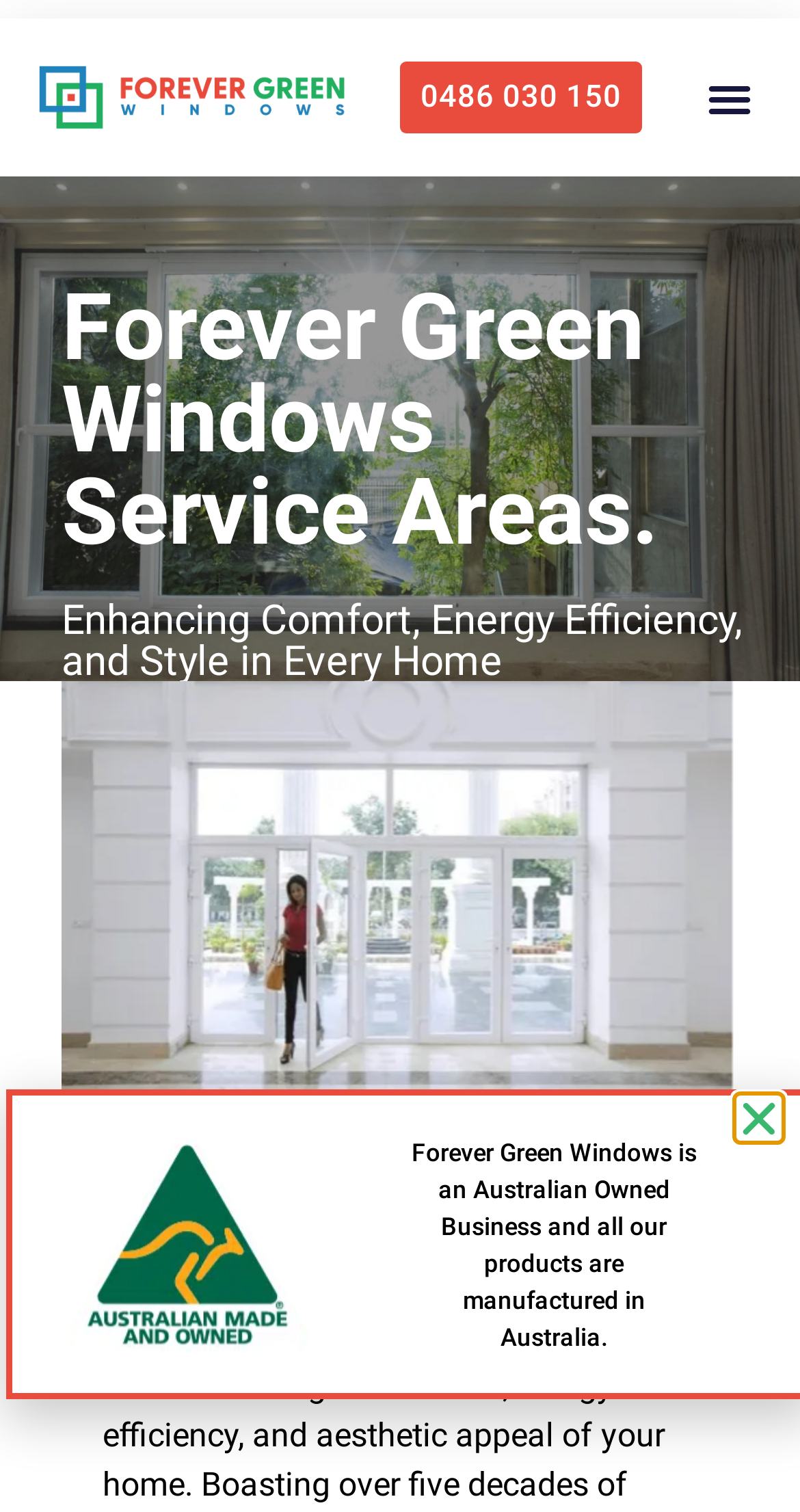Answer briefly with one word or phrase:
Is the company Australian owned?

Yes